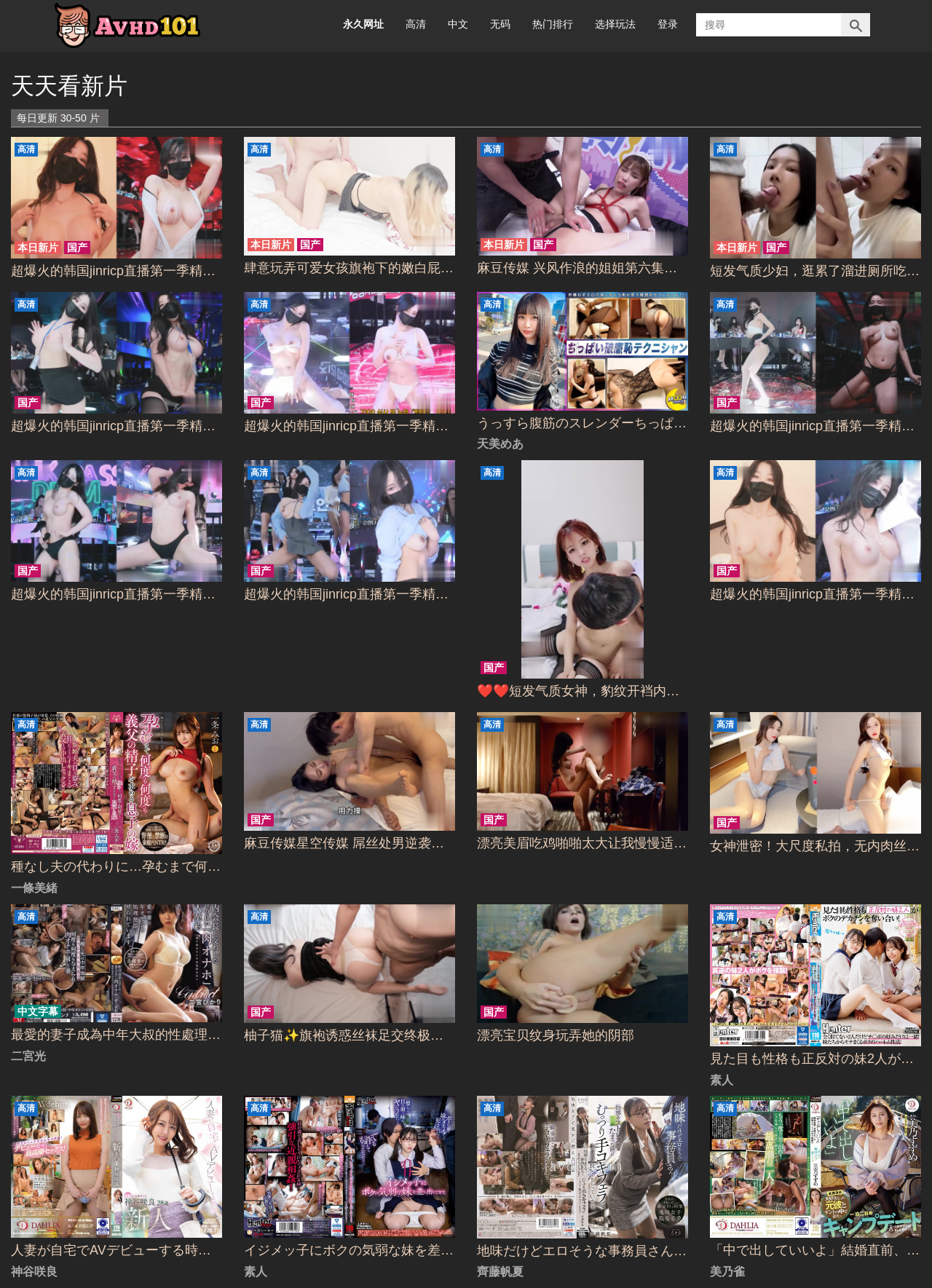Determine the bounding box coordinates in the format (top-left x, top-left y, bottom-right x, bottom-right y). Ensure all values are floating point numbers between 0 and 1. Identify the bounding box of the UI element described by: 高清 本日新片 国产

[0.262, 0.106, 0.488, 0.198]